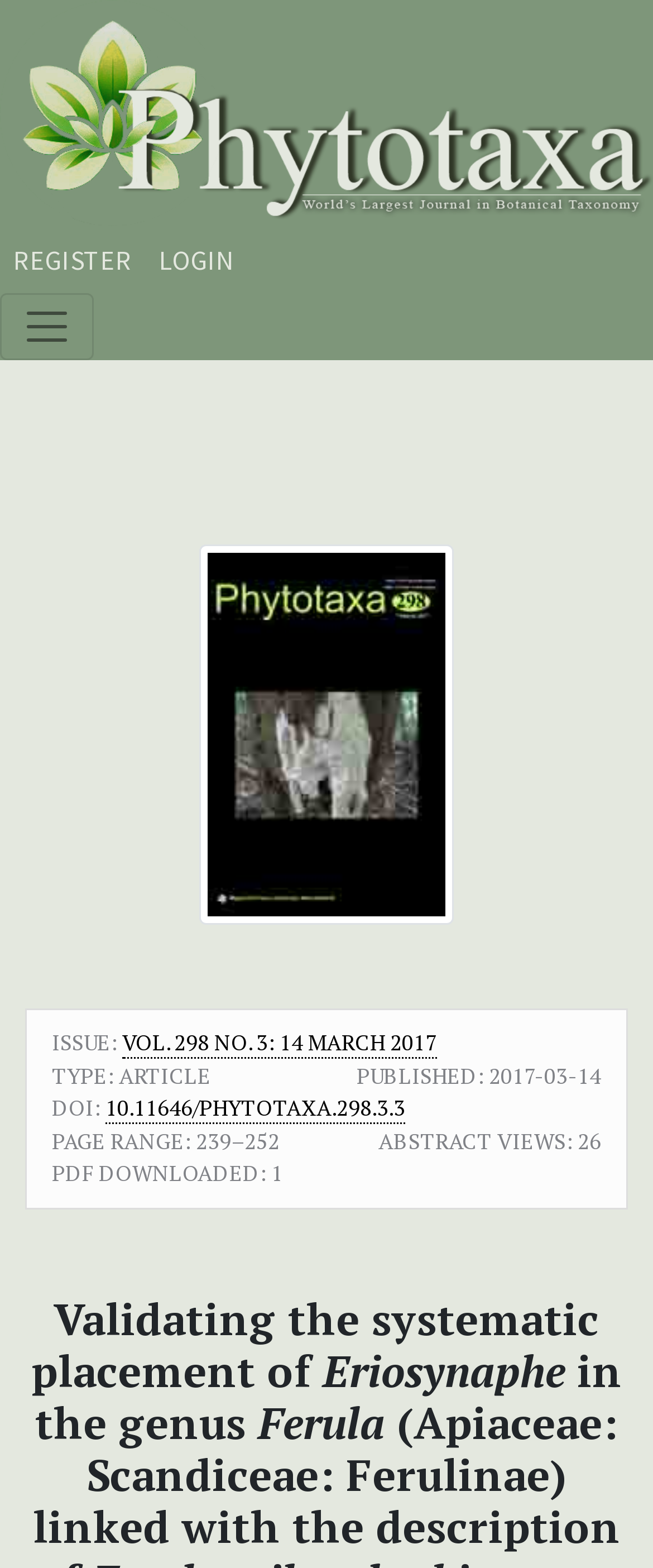Provide an in-depth caption for the elements present on the webpage.

The webpage appears to be a scientific article page, specifically a taxonomic study on the genus Ferula. At the top, there is a responsive image that spans the entire width of the page. Below the image, there are two navigation bars, one for user navigation and another for site navigation. The user navigation bar contains links to "REGISTER" and "LOGIN", while the site navigation bar has a toggle button to expand or collapse the navigation menu.

On the left side of the page, there is a section with various metadata about the article, including the issue number and date, type of publication, DOI, and page range. The metadata is presented in a series of labeled fields, with the labels "ISSUE:", "TYPE:", "PUBLISHED:", "DOI:", and "PAGE RANGE:".

To the right of the metadata section, there is a link to the article's abstract, accompanied by an image. Below the abstract link, there are two more fields displaying the number of abstract views and PDF downloads.

Overall, the webpage has a simple and organized layout, with clear headings and concise text, making it easy to navigate and find specific information about the article.